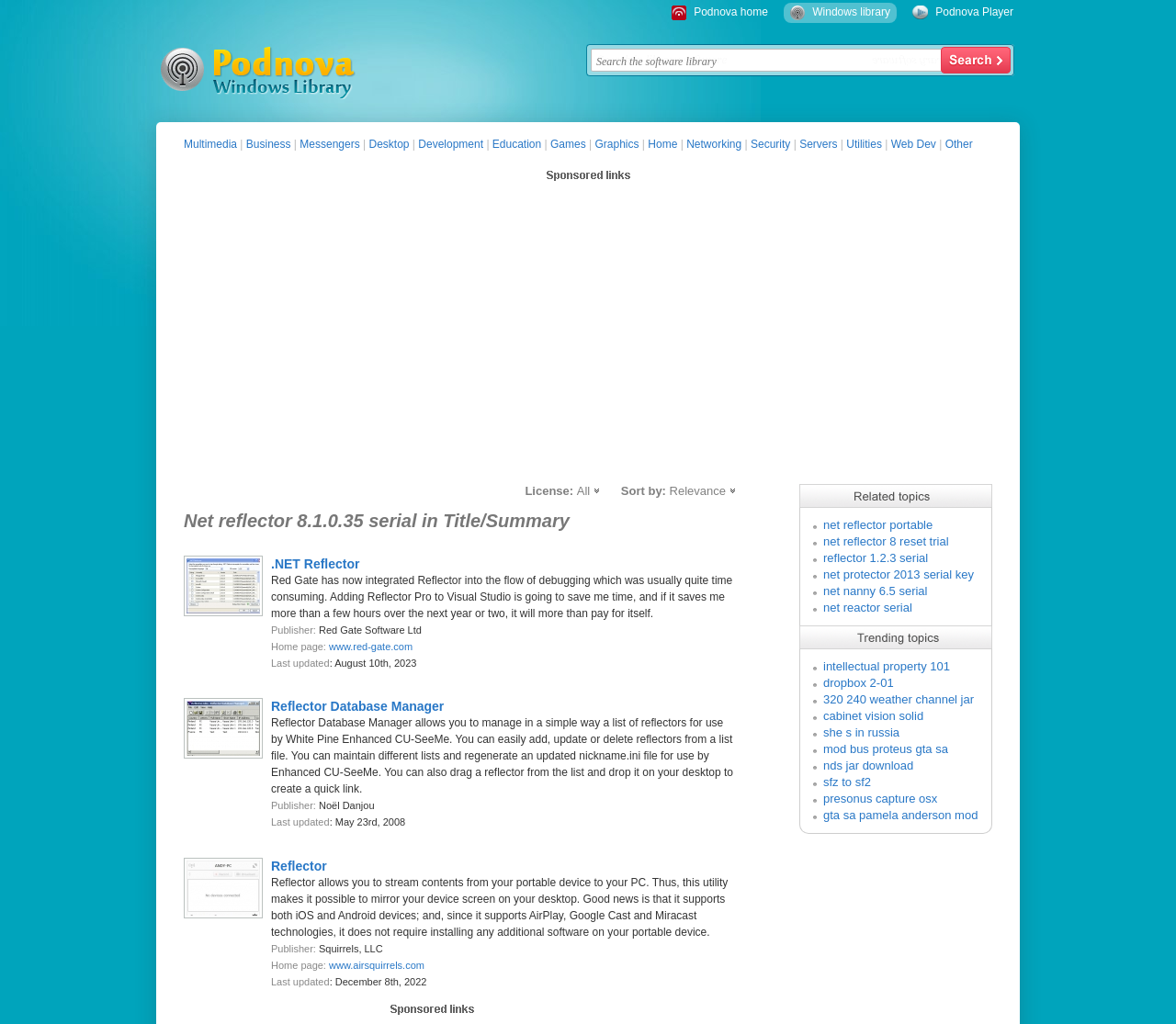What is the publisher of '.NET Reflector' software? From the image, respond with a single word or brief phrase.

Red Gate Software Ltd